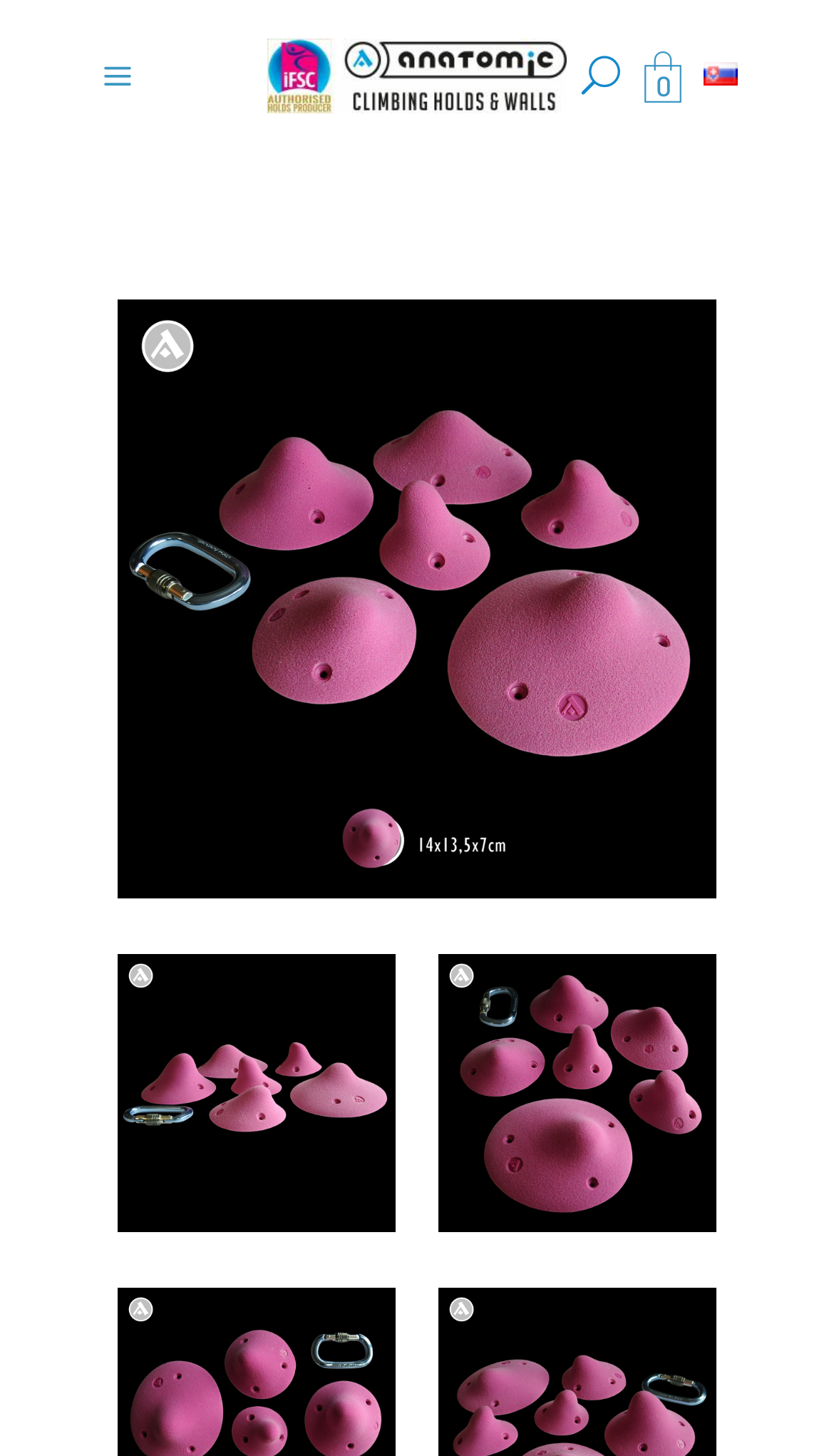How many links are in the top navigation bar?
Using the image, give a concise answer in the form of a single word or short phrase.

3